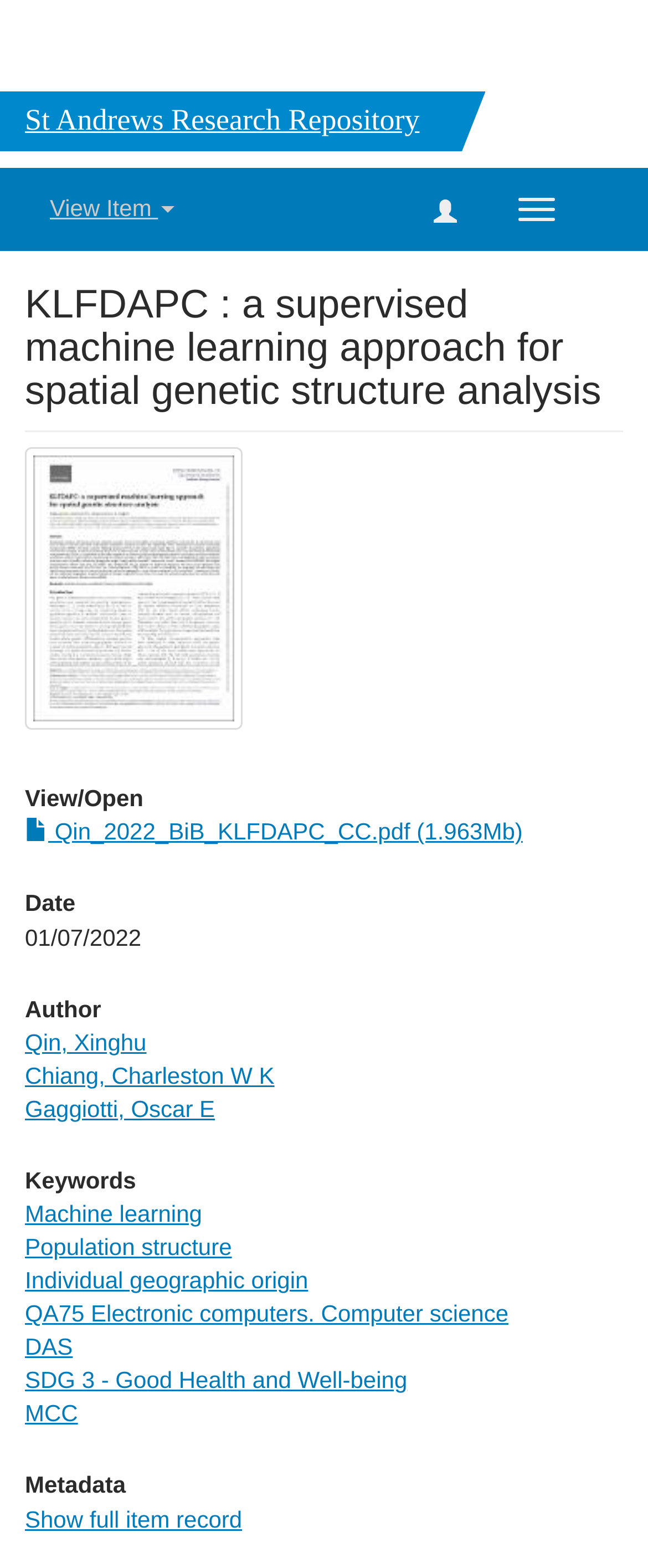Specify the bounding box coordinates of the area to click in order to follow the given instruction: "View/ Open."

[0.038, 0.501, 0.962, 0.518]